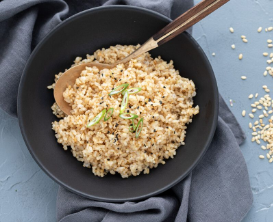Using the information shown in the image, answer the question with as much detail as possible: What is the purpose of the dark gray cloth?

The purpose of the dark gray cloth is to add contrast to the image because it provides a subtle background that makes the brown rice and other elements stand out, adding to the overall visual appeal of the presentation.